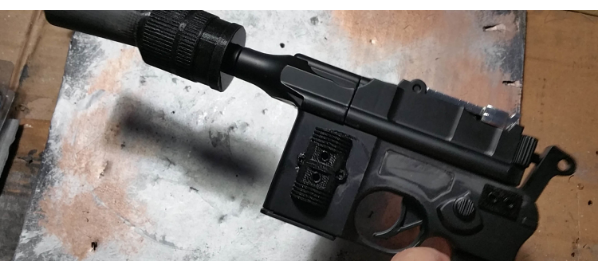What is the current stage of the blaster's development?
Answer the question with a single word or phrase by looking at the picture.

Final stages